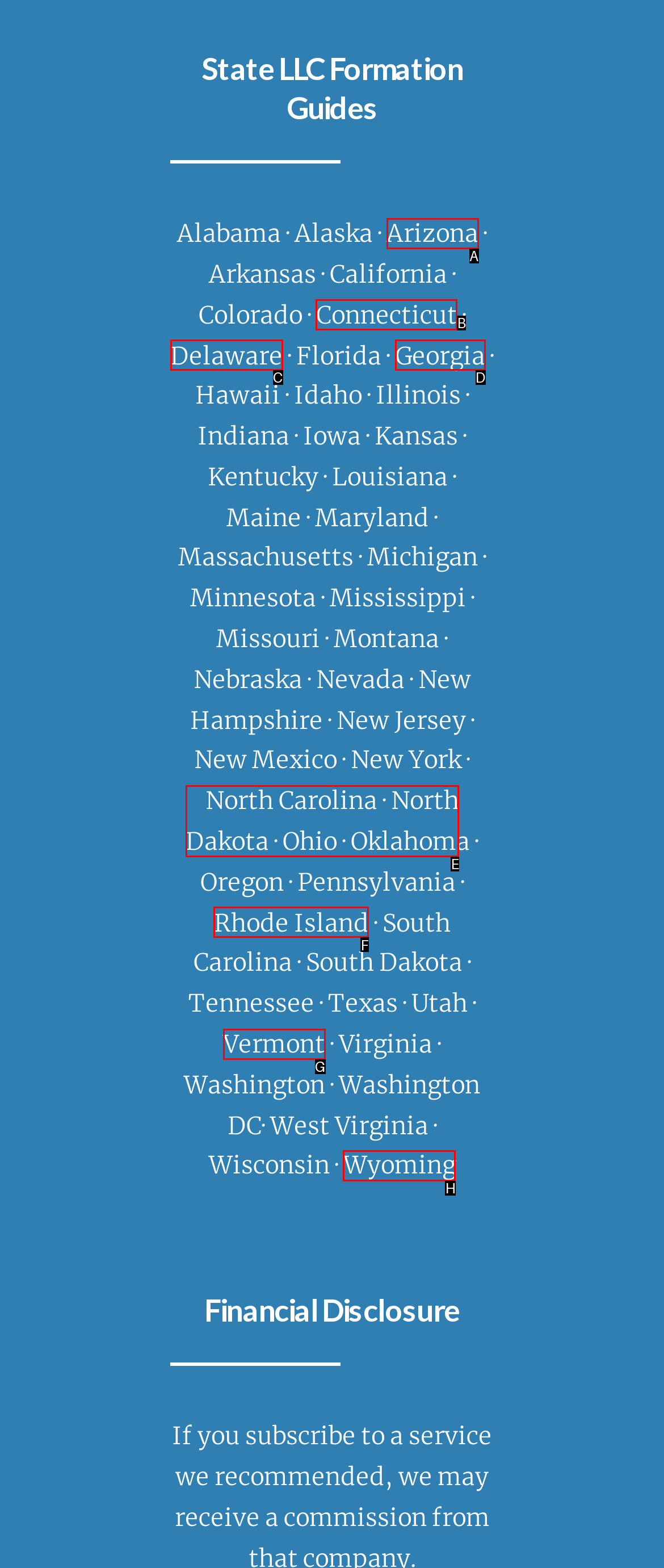Given the description: North Dakota, determine the corresponding lettered UI element.
Answer with the letter of the selected option.

E